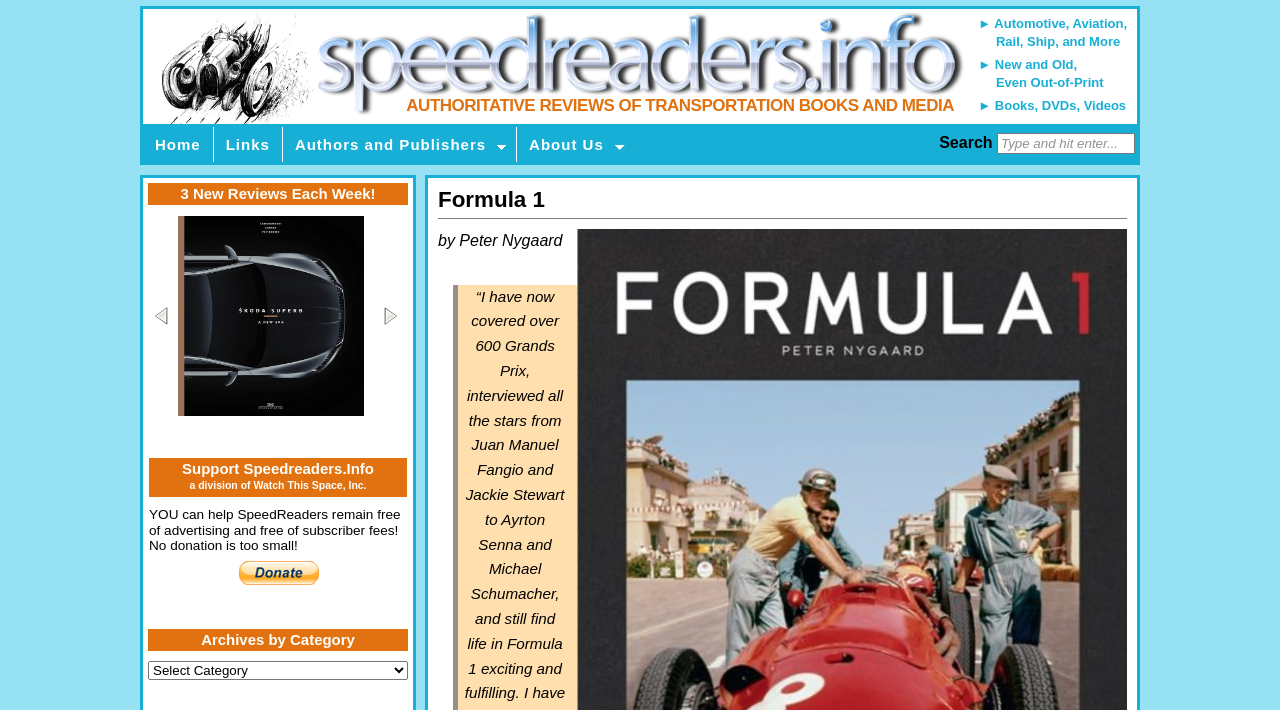Answer the following query with a single word or phrase:
What type of books are reviewed on this website?

Transportation books